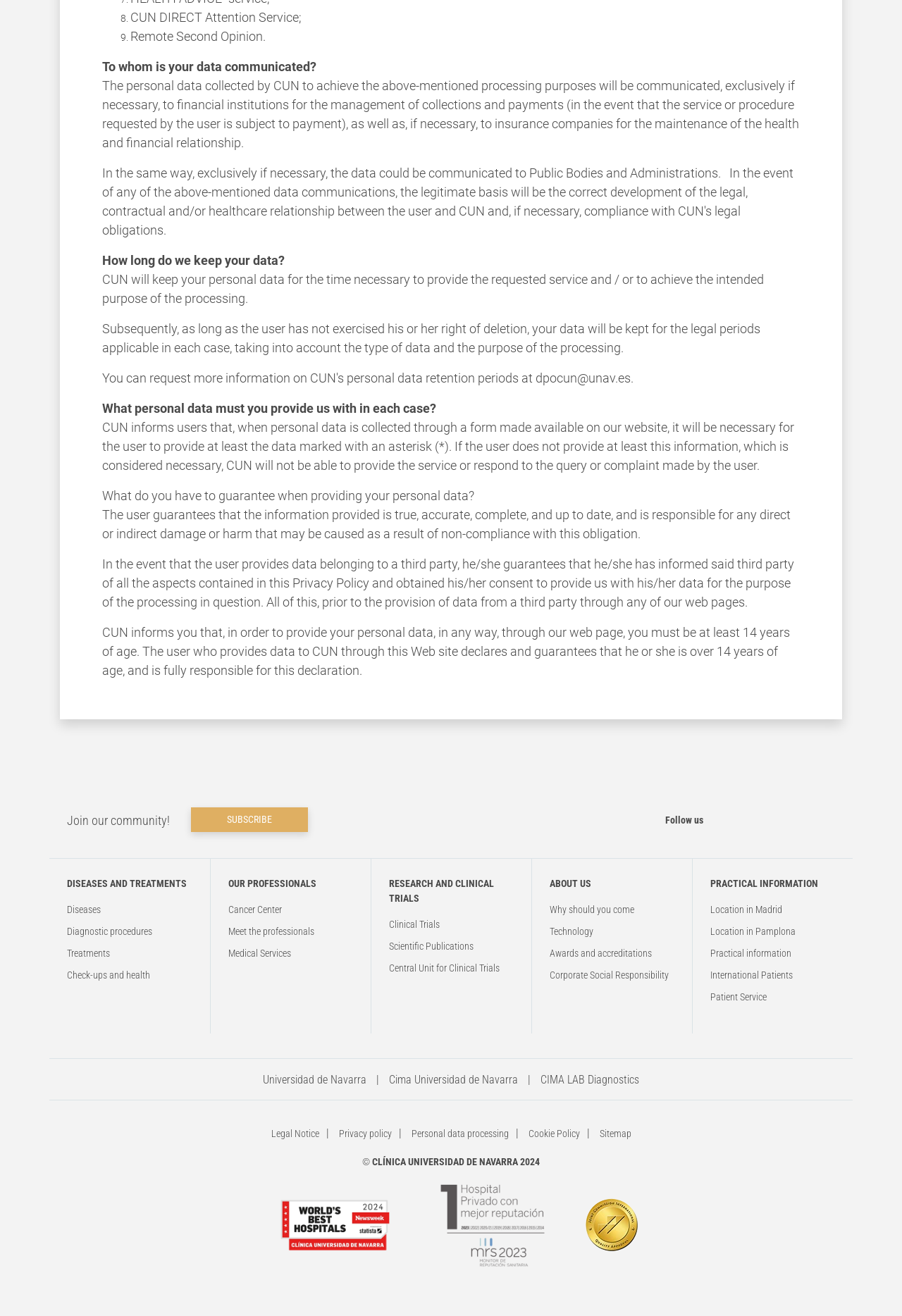Respond to the question below with a single word or phrase: What is the name of the cancer center?

Cancer Center